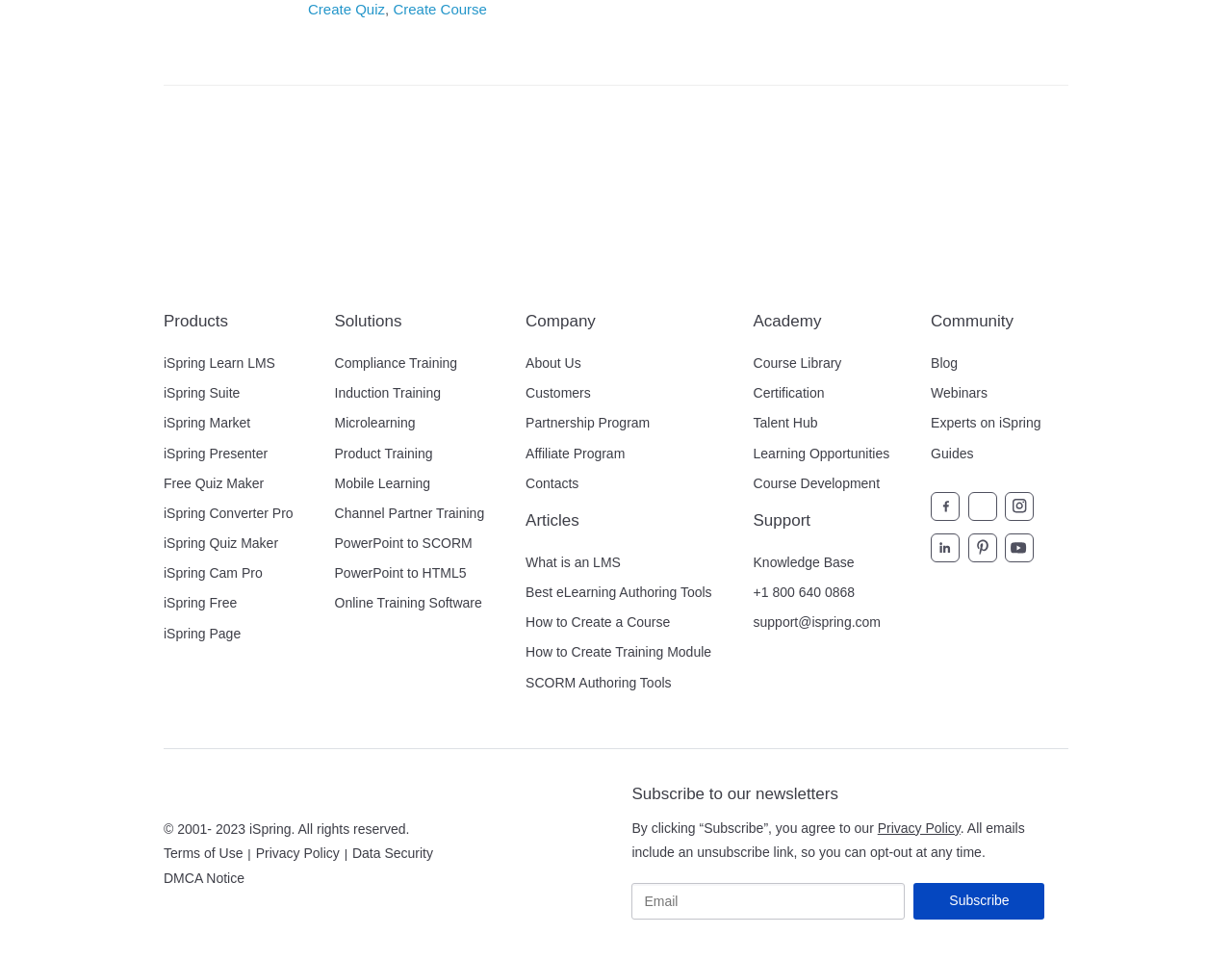What is the name of the company behind this website?
Please look at the screenshot and answer using one word or phrase.

iSpring